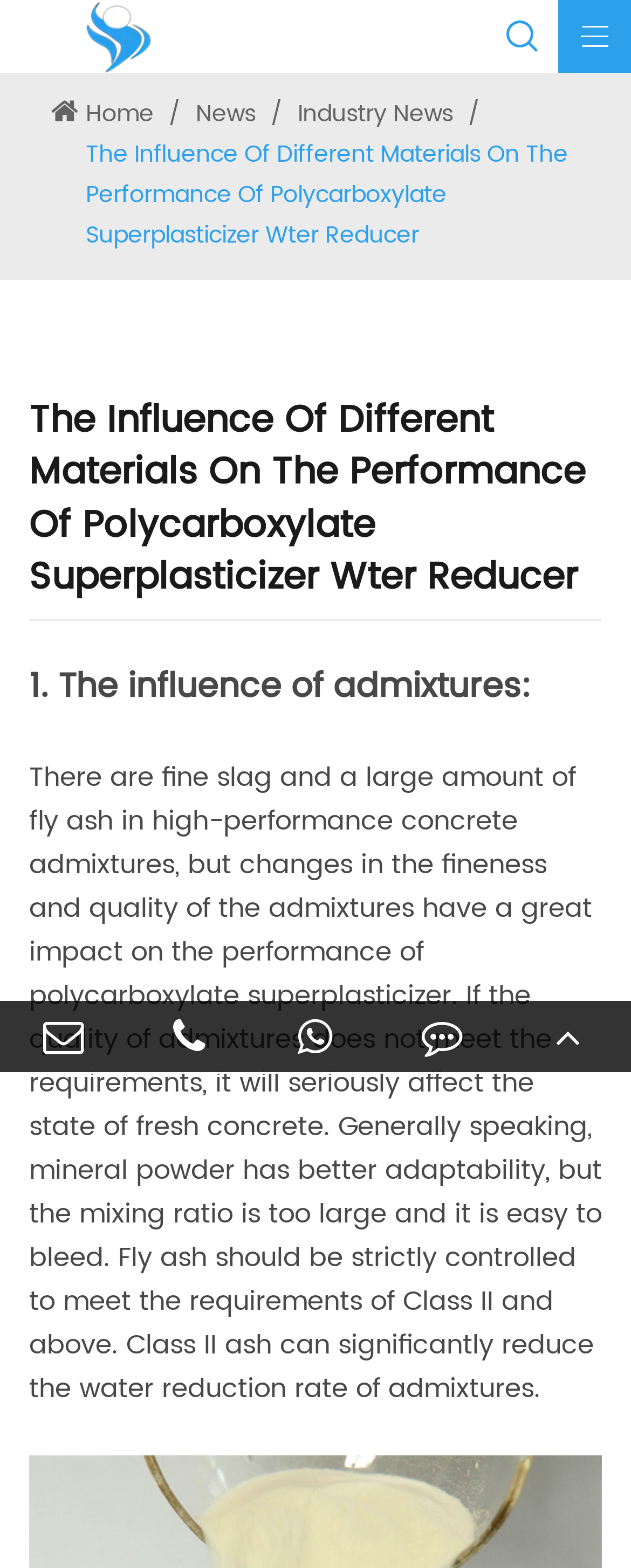Please determine the bounding box coordinates for the UI element described as: "parent_node: ".

[0.0, 0.0, 0.855, 0.052]